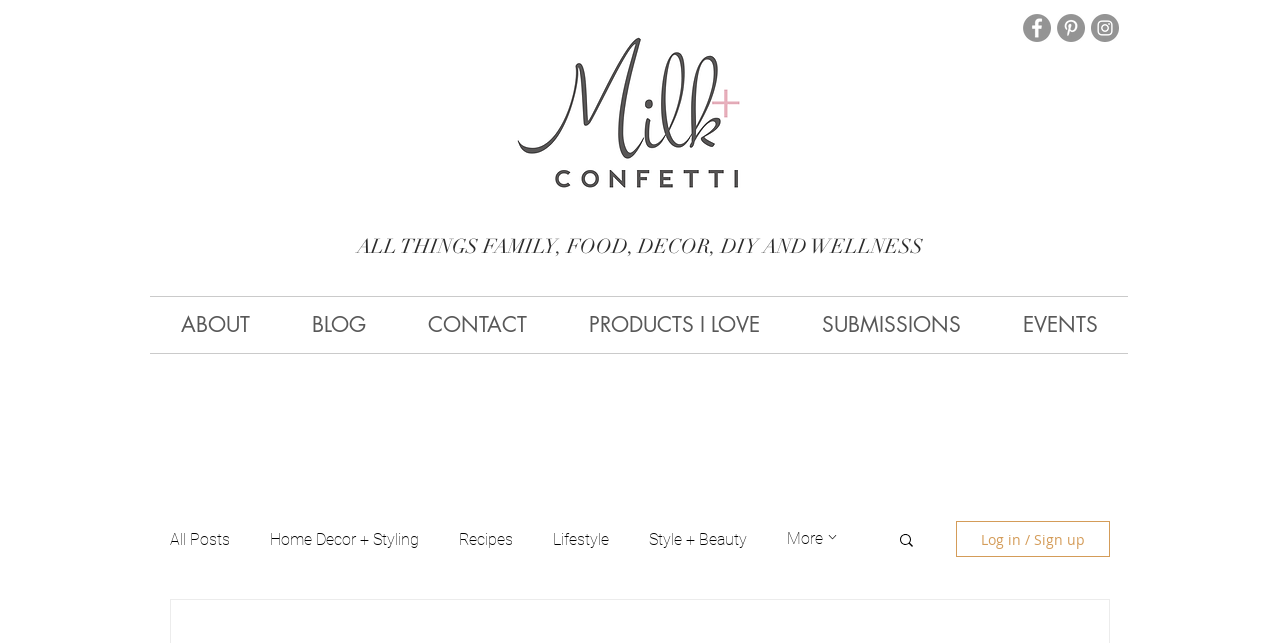Please locate the bounding box coordinates of the element that needs to be clicked to achieve the following instruction: "Search for something". The coordinates should be four float numbers between 0 and 1, i.e., [left, top, right, bottom].

[0.701, 0.826, 0.716, 0.858]